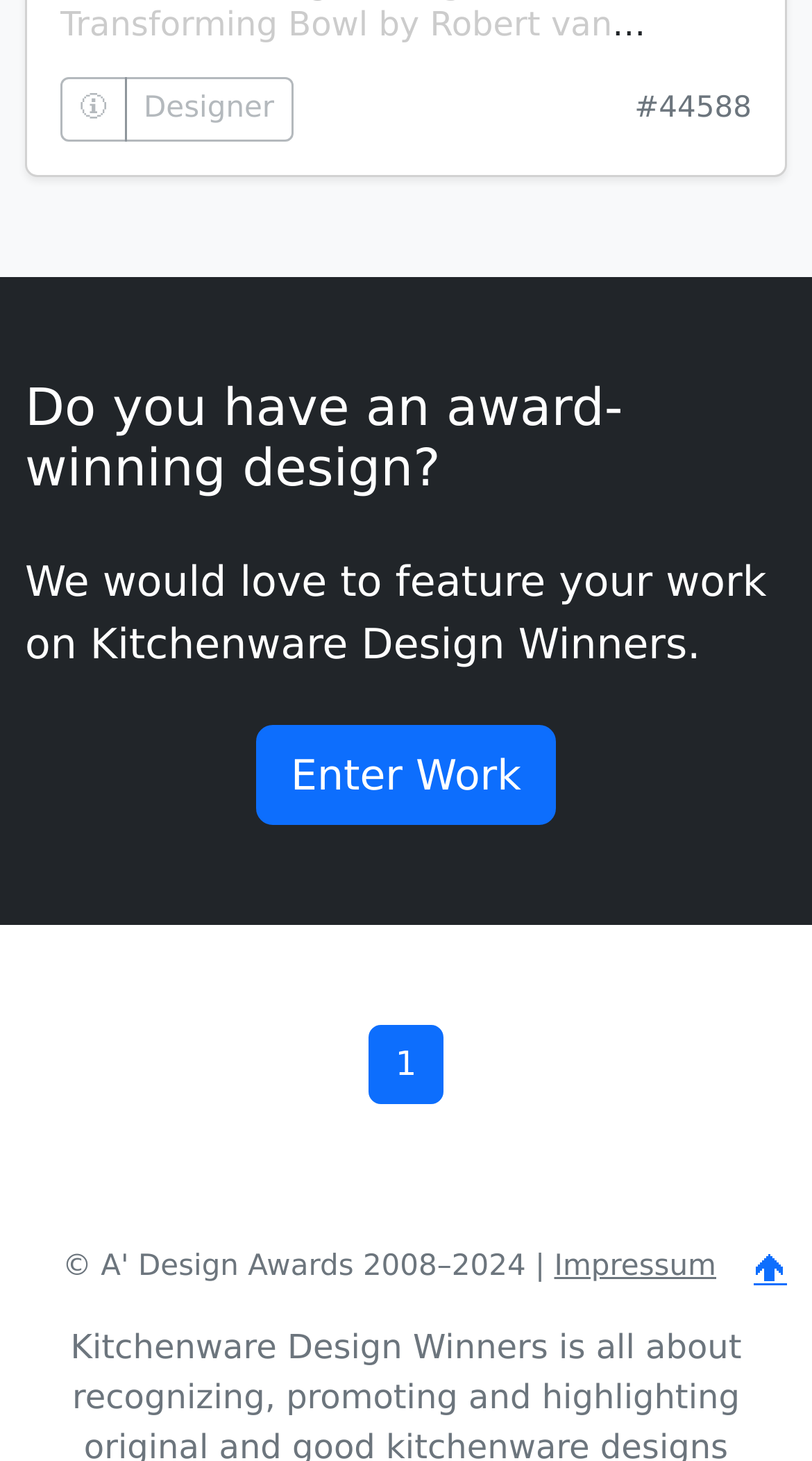Given the element description Designer, specify the bounding box coordinates of the corresponding UI element in the format (top-left x, top-left y, bottom-right x, bottom-right y). All values must be between 0 and 1.

[0.154, 0.052, 0.361, 0.097]